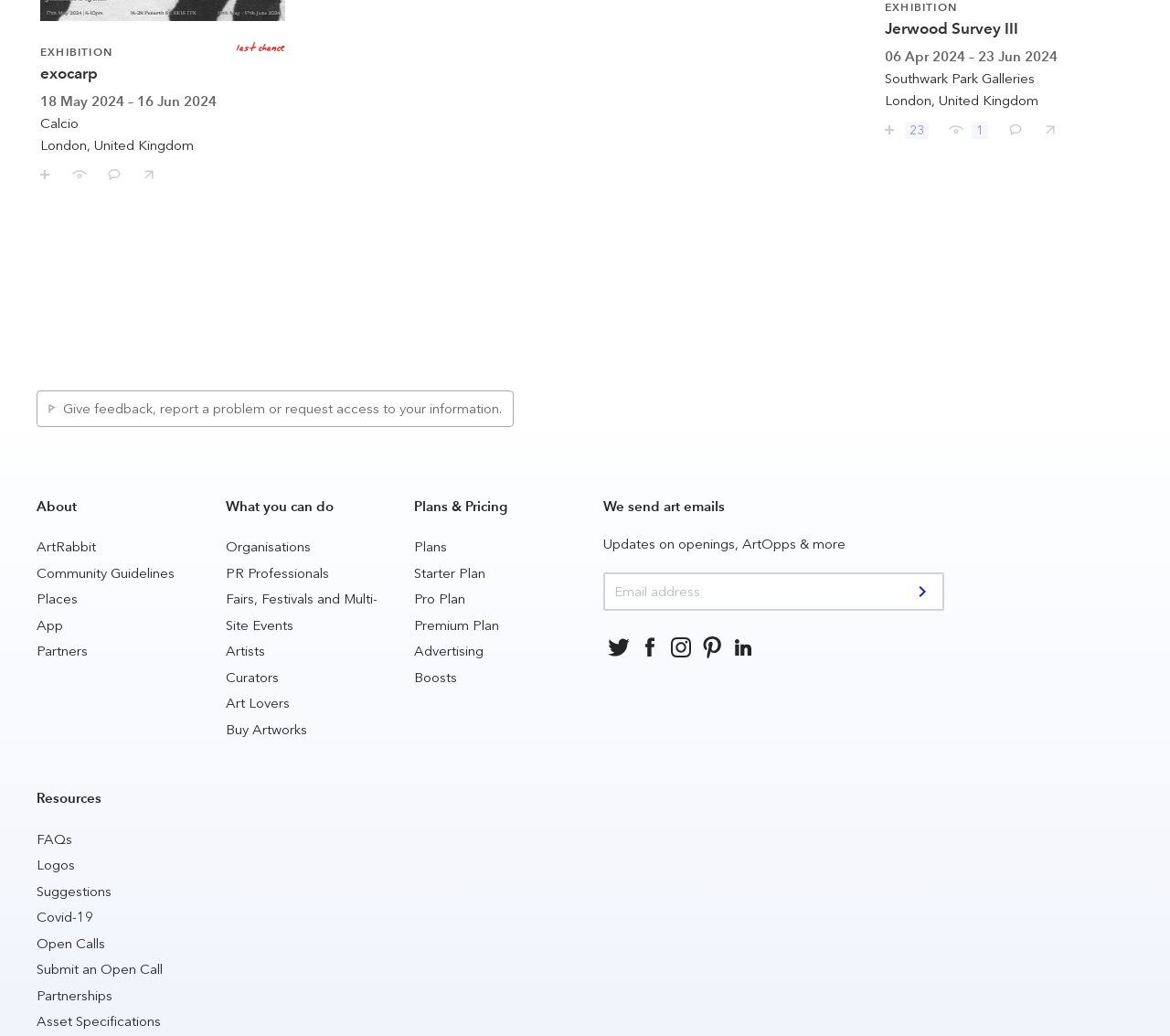Determine the bounding box of the UI component based on this description: "Fairs, Festivals and Multi-Site Events". The bounding box coordinates should be four float values between 0 and 1, i.e., [left, top, right, bottom].

[0.193, 0.57, 0.322, 0.611]